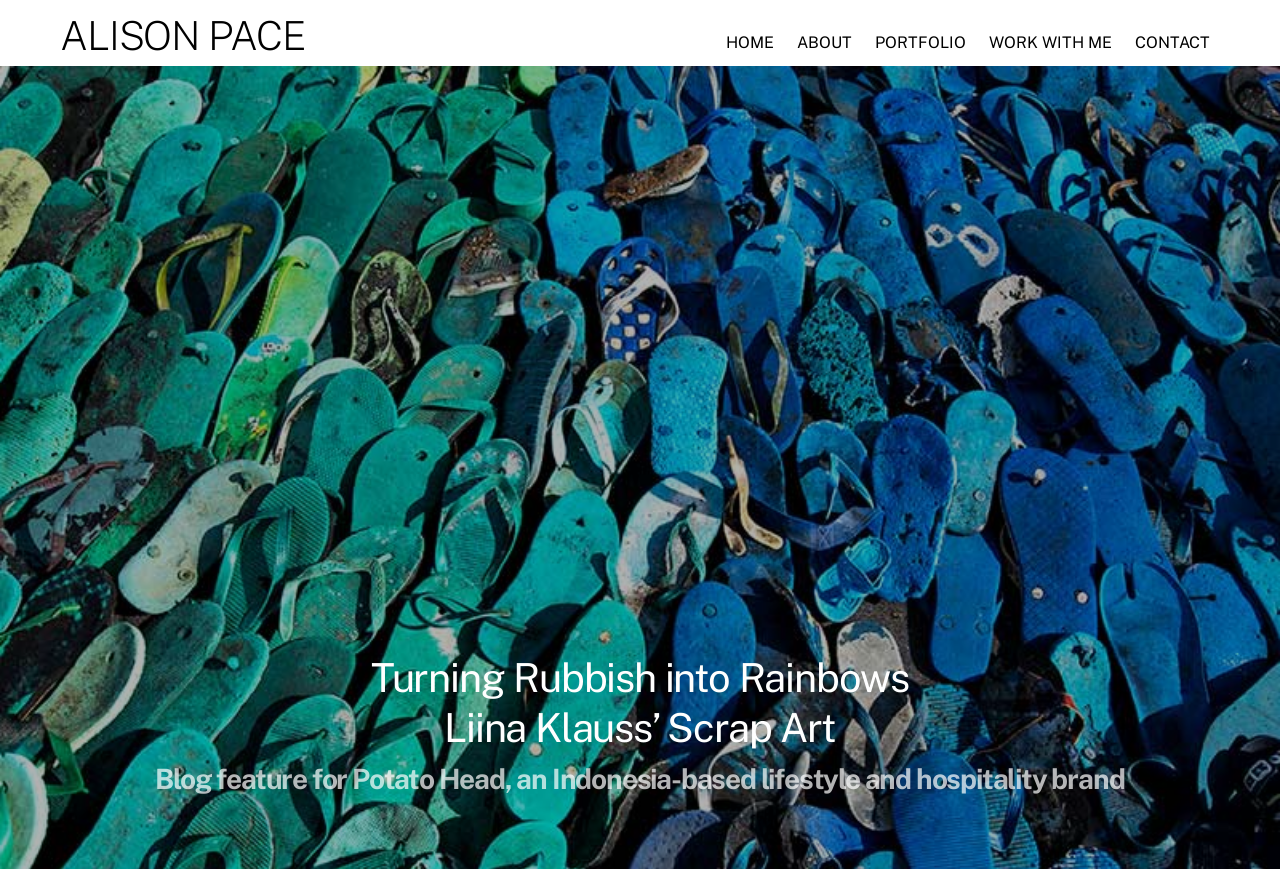Produce a meticulous description of the webpage.

The webpage appears to be a blog feature about Liina Klauss' scrap art, with a focus on Potato Head, an Indonesia-based lifestyle and hospitality brand. 

At the top of the page, there are five navigation links: "ALISON PACE", "HOME", "ABOUT", "PORTFOLIO", and "WORK WITH ME", followed by "CONTACT" on the far right. 

Below these links, there is a prominent heading that reads "Turning Rubbish into Rainbows Liina Klauss’ Scrap Art Blog feature for Potato Head, an Indonesia-based lifestyle and hospitality brand", which takes up most of the page's width.